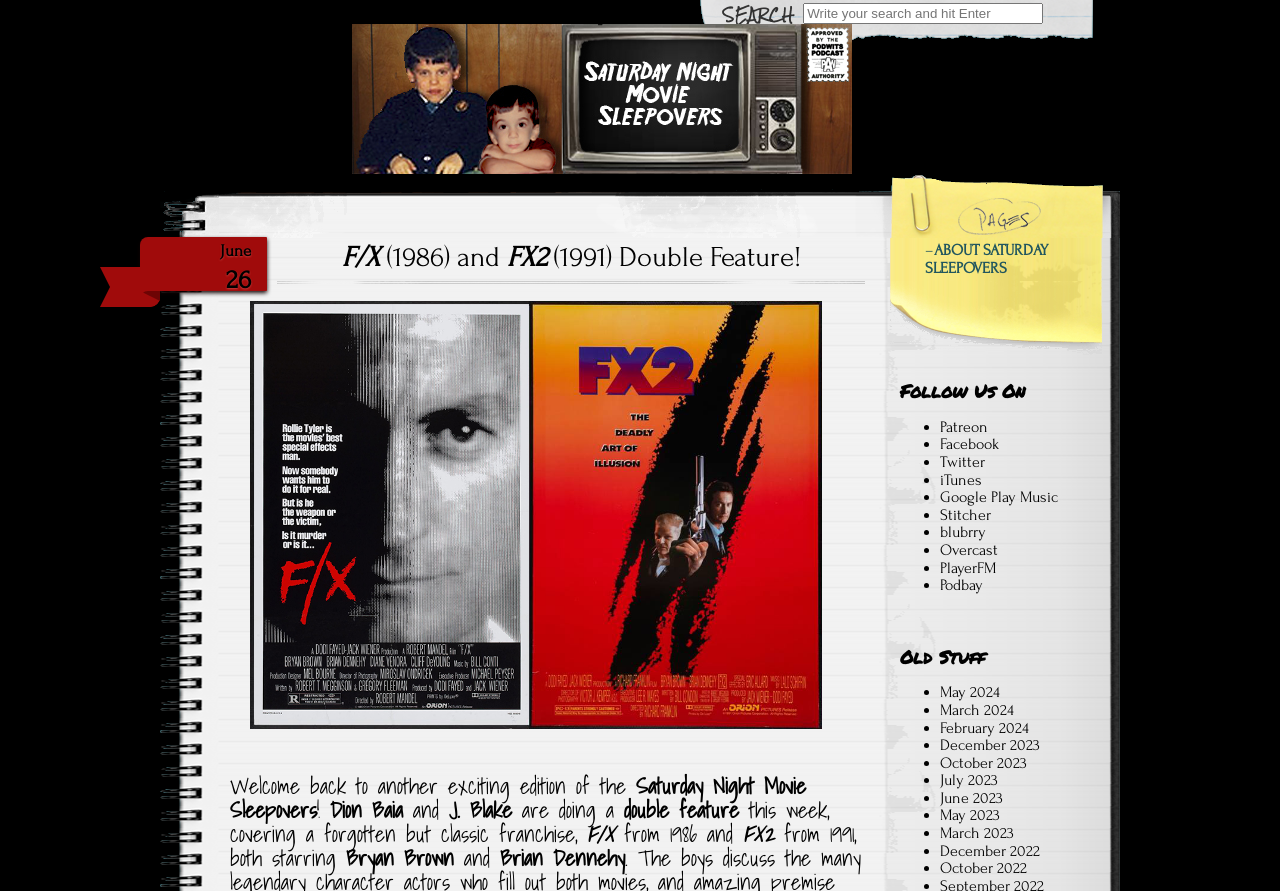What is the title of the current double feature?
Please use the image to provide an in-depth answer to the question.

The title of the current double feature can be found in the heading element 'F/X (1986) and FX2 (1991) Double Feature!' which is a child element of the image element 'Saturday Night Movie Sleepovers'.